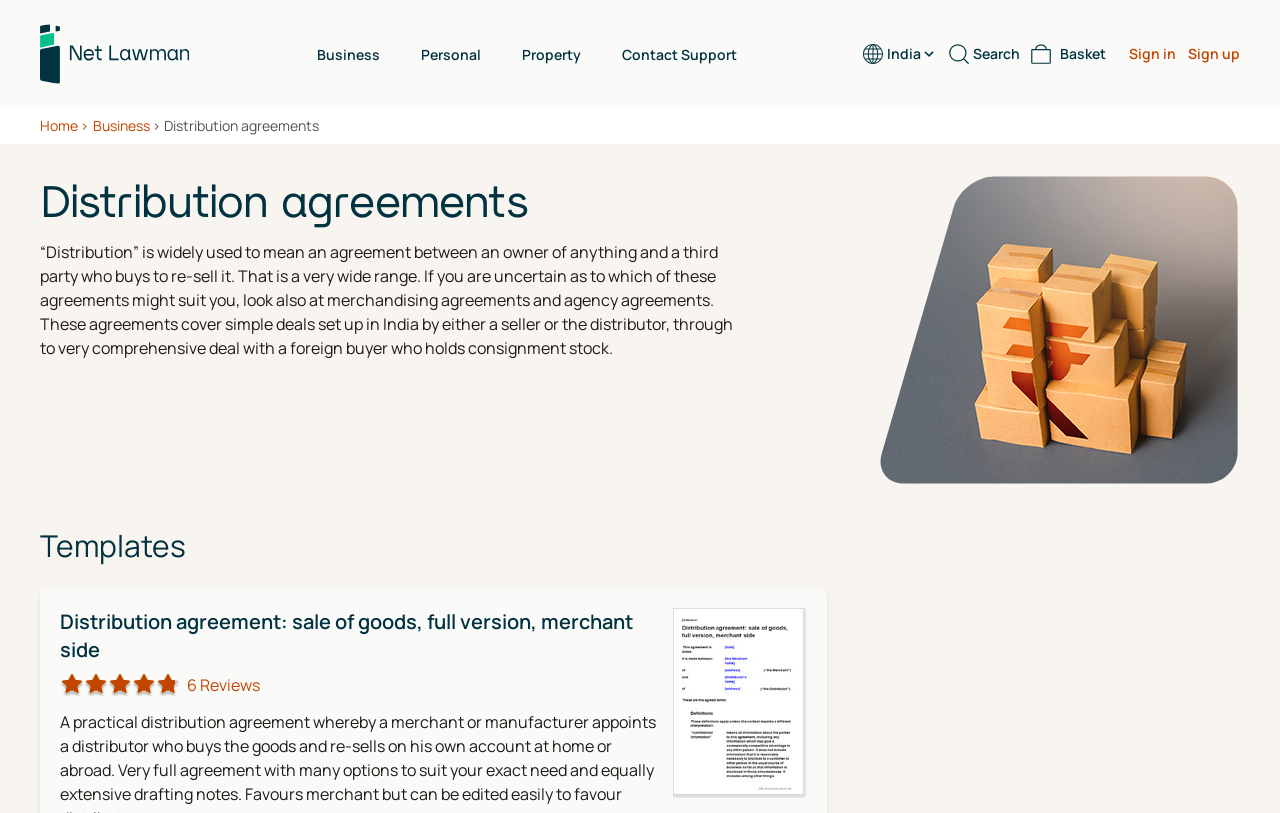What is the position of the 'Sign in' link?
Give a single word or phrase answer based on the content of the image.

Top right